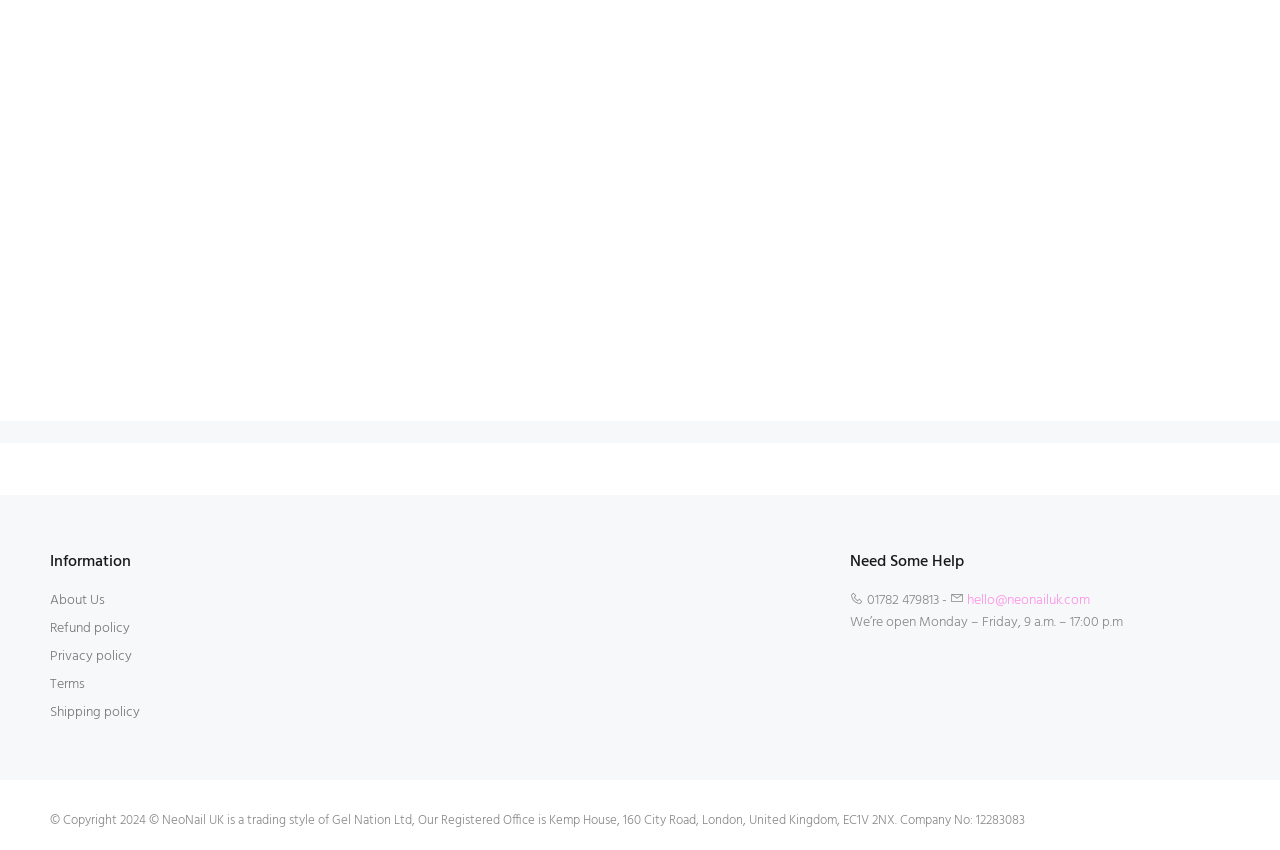Provide the bounding box for the UI element matching this description: "About Us".

[0.039, 0.69, 0.082, 0.723]